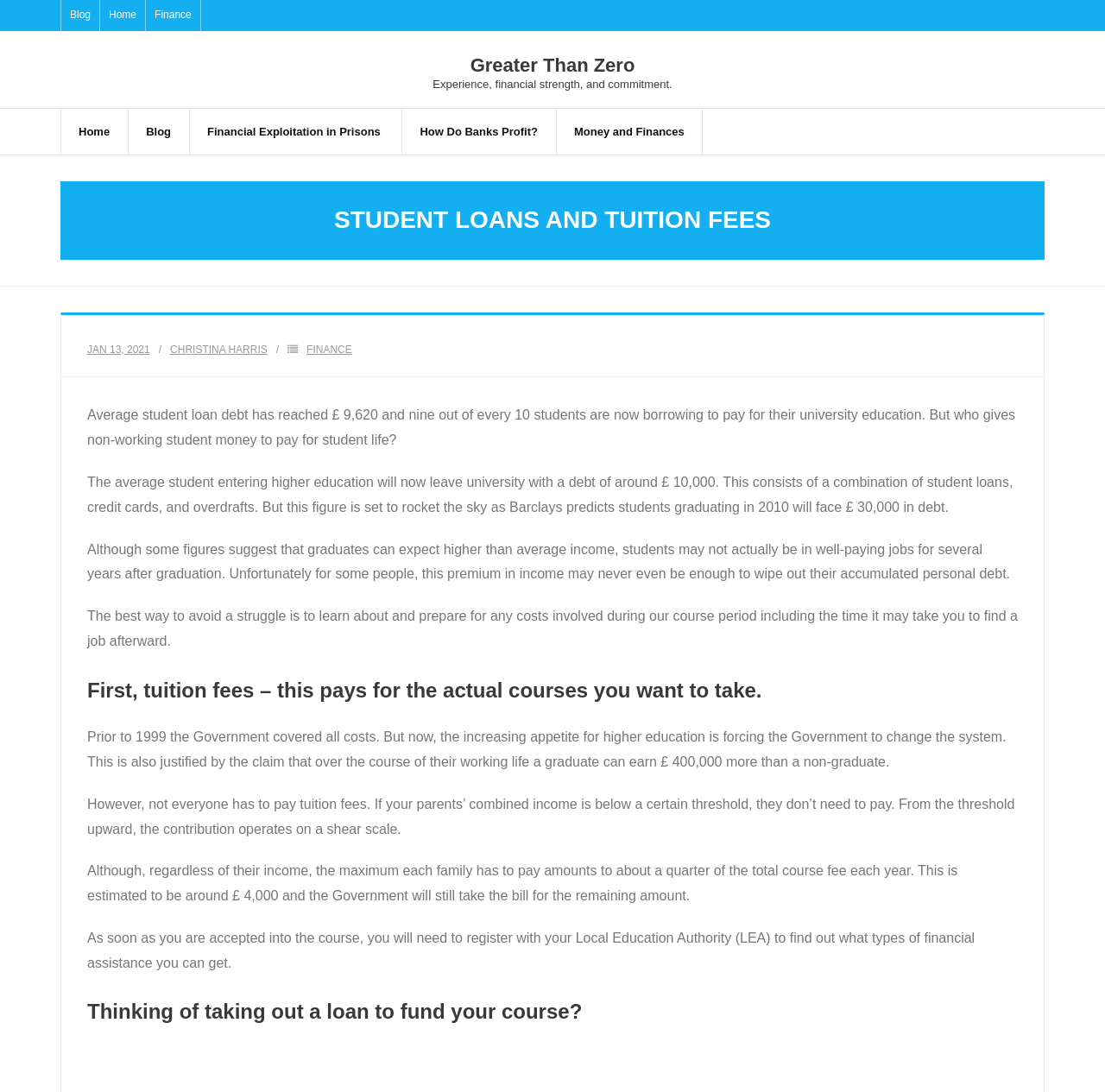Who is the author of the article?
Using the information from the image, provide a comprehensive answer to the question.

The author of the article is Christina Harris, which is mentioned in the link 'CHRISTINA HARRIS' under the heading 'STUDENT LOANS AND TUITION FEES'.